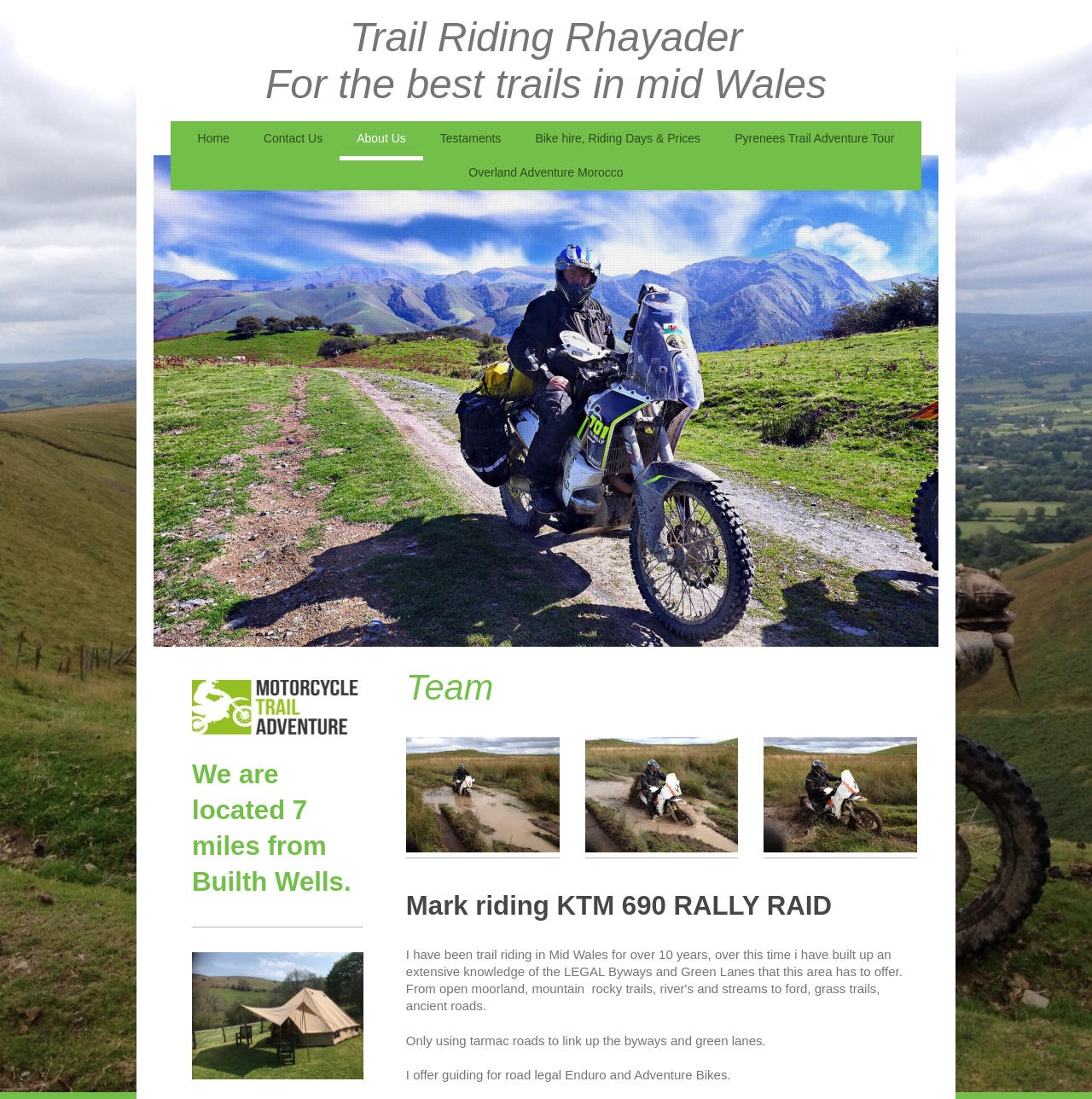Bounding box coordinates should be provided in the format (top-left x, top-left y, bottom-right x, bottom-right y) with all values between 0 and 1. Identify the bounding box for this UI element: Technology

None